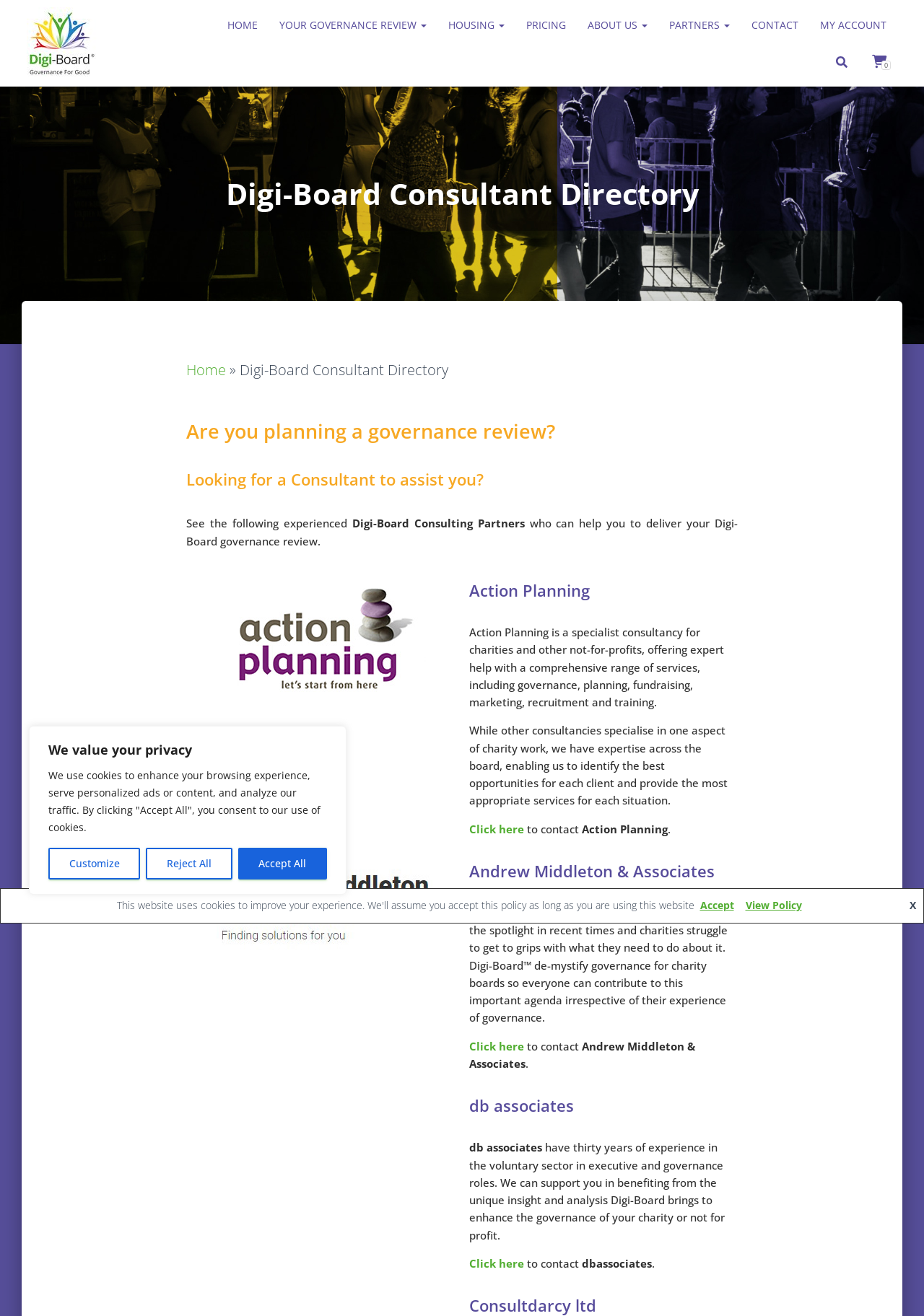Please find the bounding box coordinates of the clickable region needed to complete the following instruction: "Learn more about db associates". The bounding box coordinates must consist of four float numbers between 0 and 1, i.e., [left, top, right, bottom].

[0.508, 0.834, 0.79, 0.846]